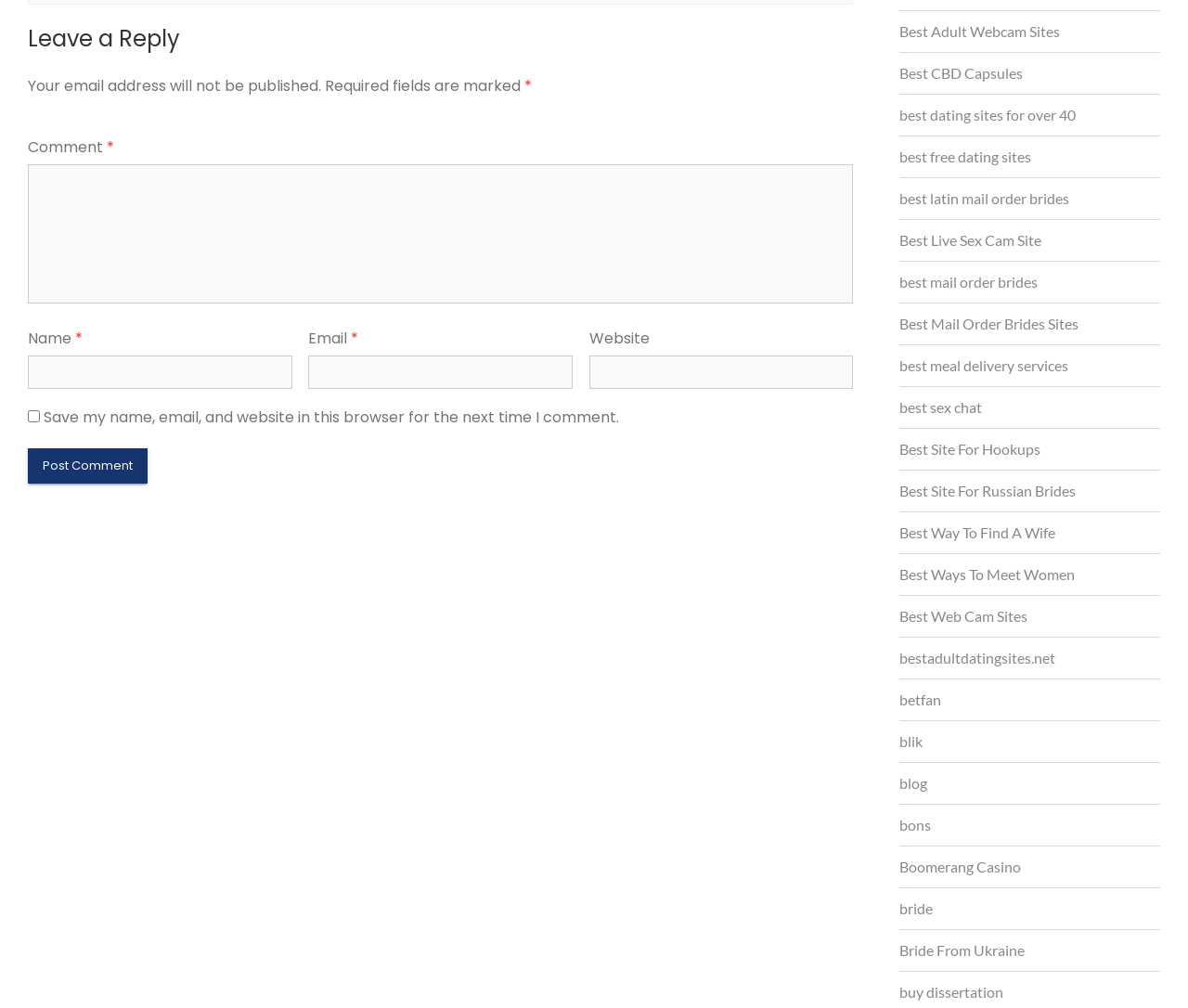What information is required to leave a comment?
Based on the image, answer the question with a single word or brief phrase.

Name, email, and comment